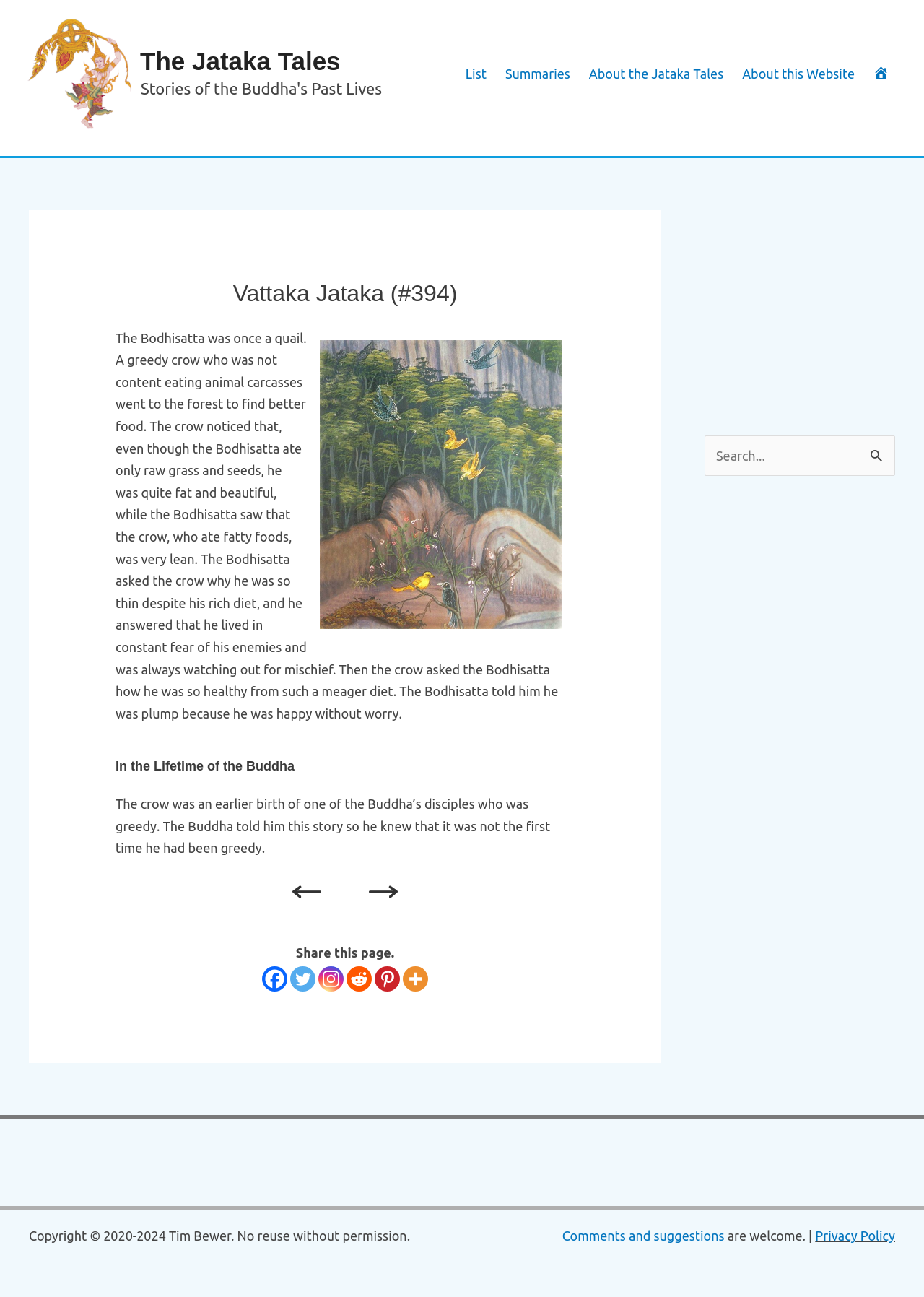Identify the bounding box of the UI element described as follows: "aria-label="Advertisement" name="aswift_1" title="Advertisement"". Provide the coordinates as four float numbers in the range of 0 to 1 [left, top, right, bottom].

[0.762, 0.162, 0.997, 0.301]